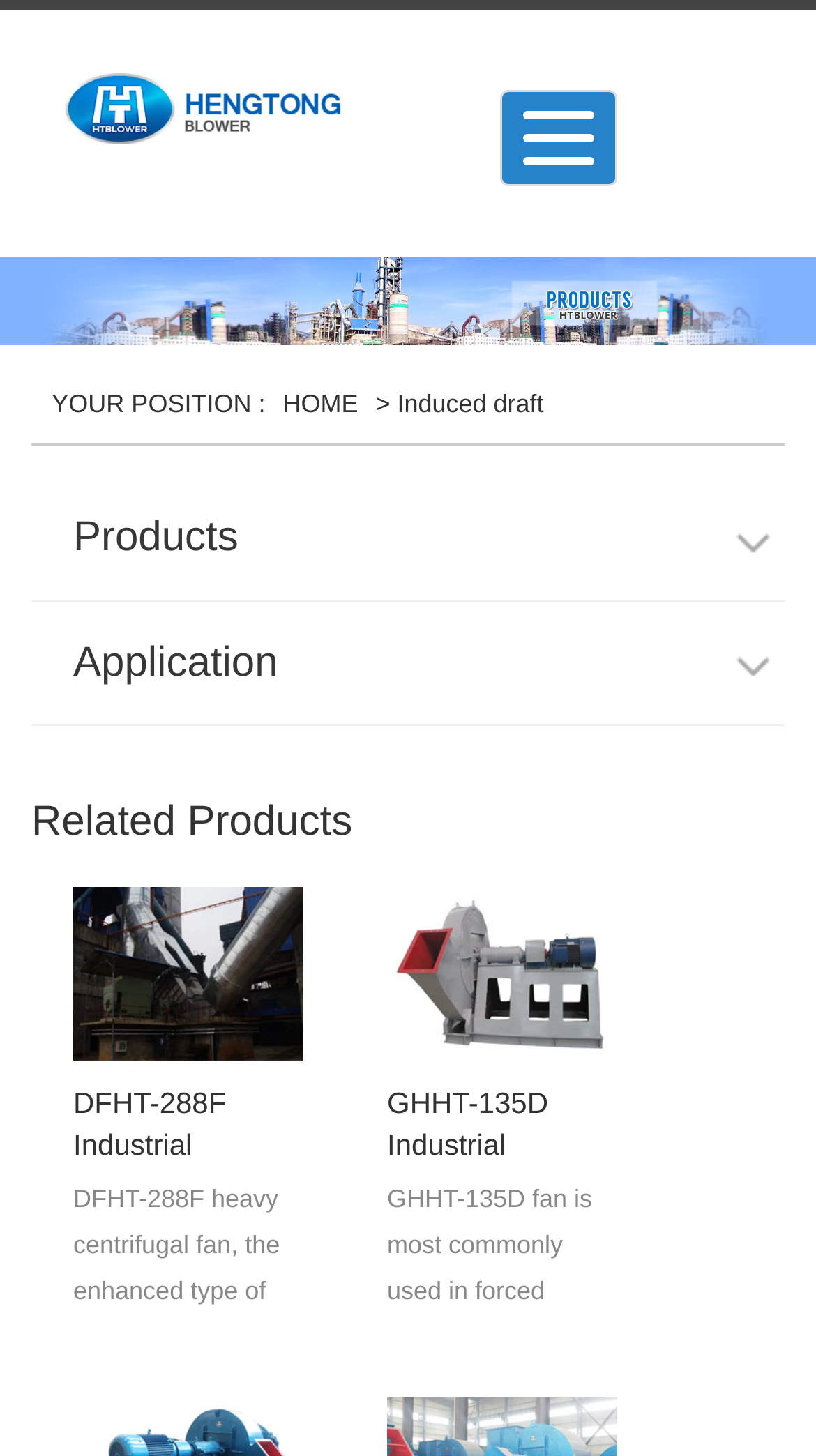What is the image description of the link 'Industrial Blowers and Fans'?
Answer the question using a single word or phrase, according to the image.

Industrial Blowers and Fans